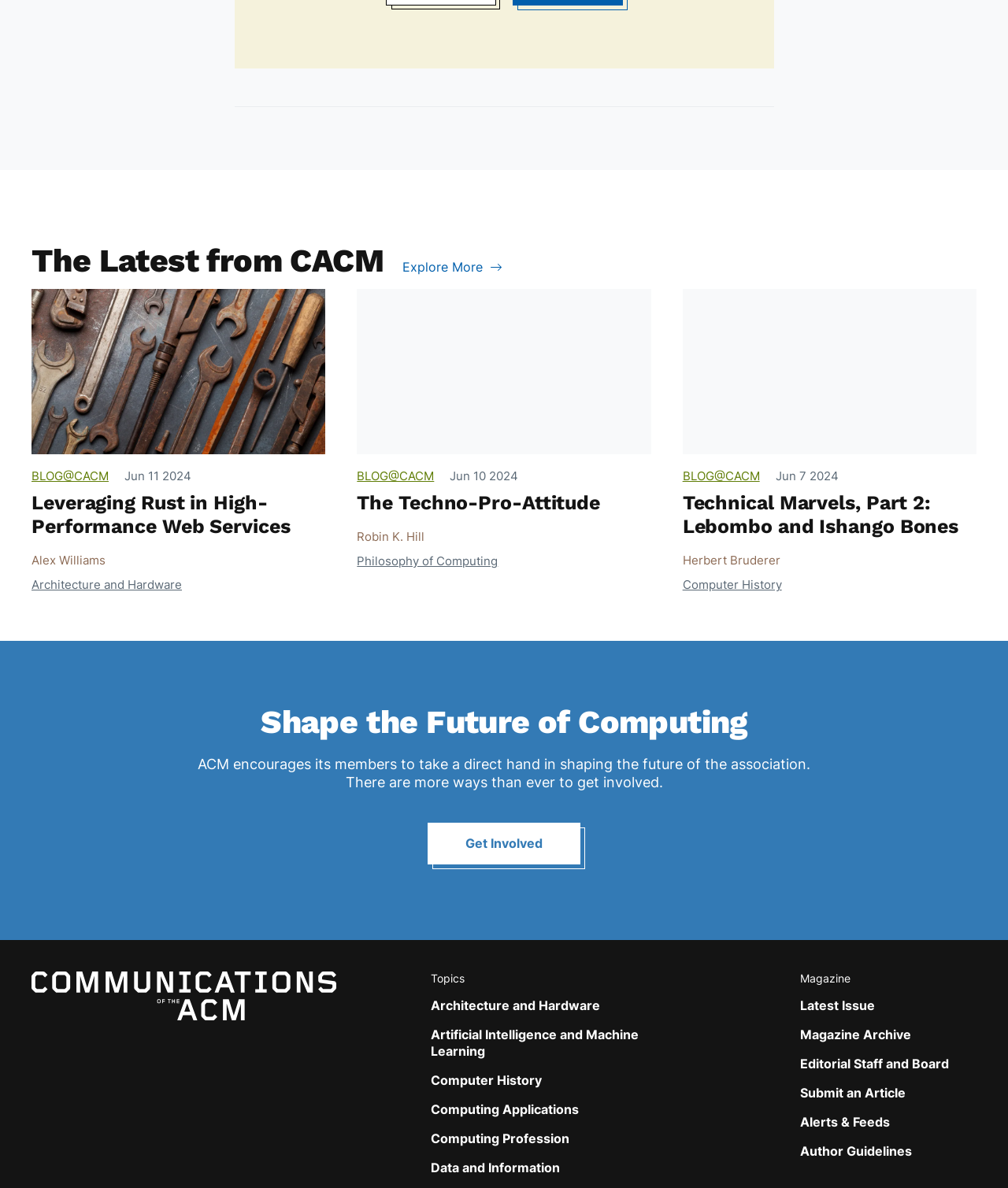Predict the bounding box coordinates of the UI element that matches this description: "BLOG@CACM". The coordinates should be in the format [left, top, right, bottom] with each value between 0 and 1.

[0.677, 0.393, 0.754, 0.408]